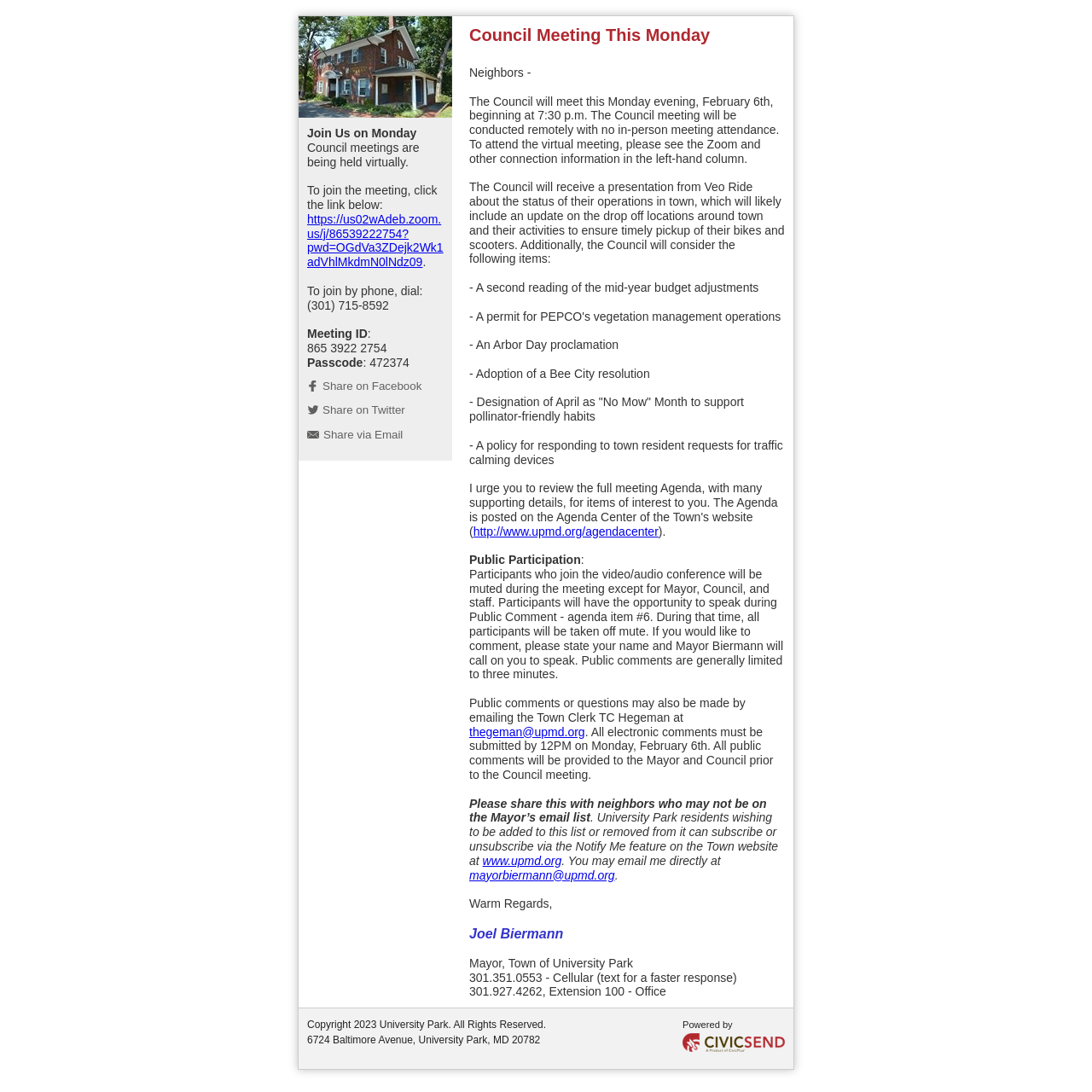Use a single word or phrase to answer the question:
What is the purpose of the 'Notify Me' feature?

To subscribe or unsubscribe from the Mayor's email list